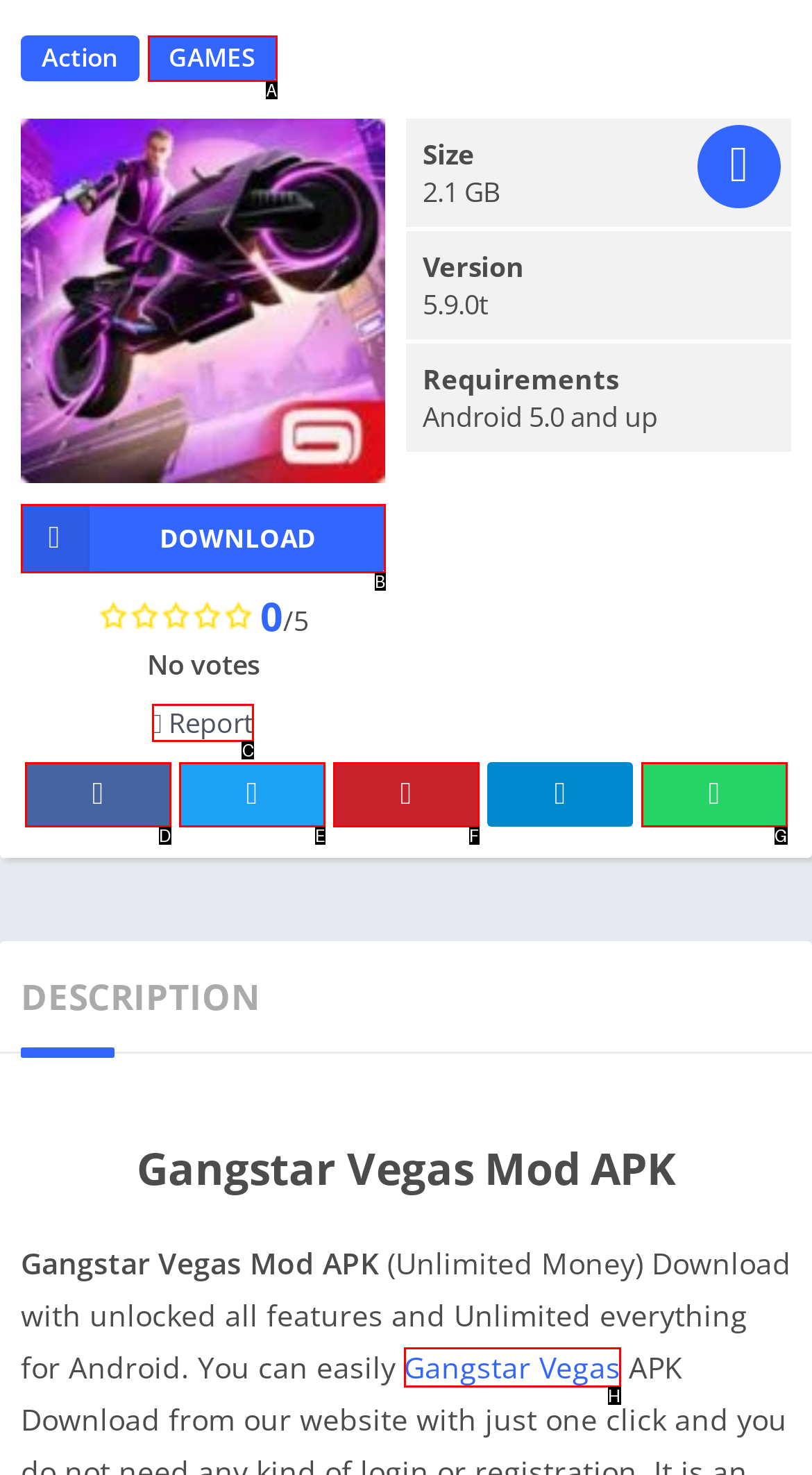Find the option that matches this description: Gangstar Vegas
Provide the matching option's letter directly.

H